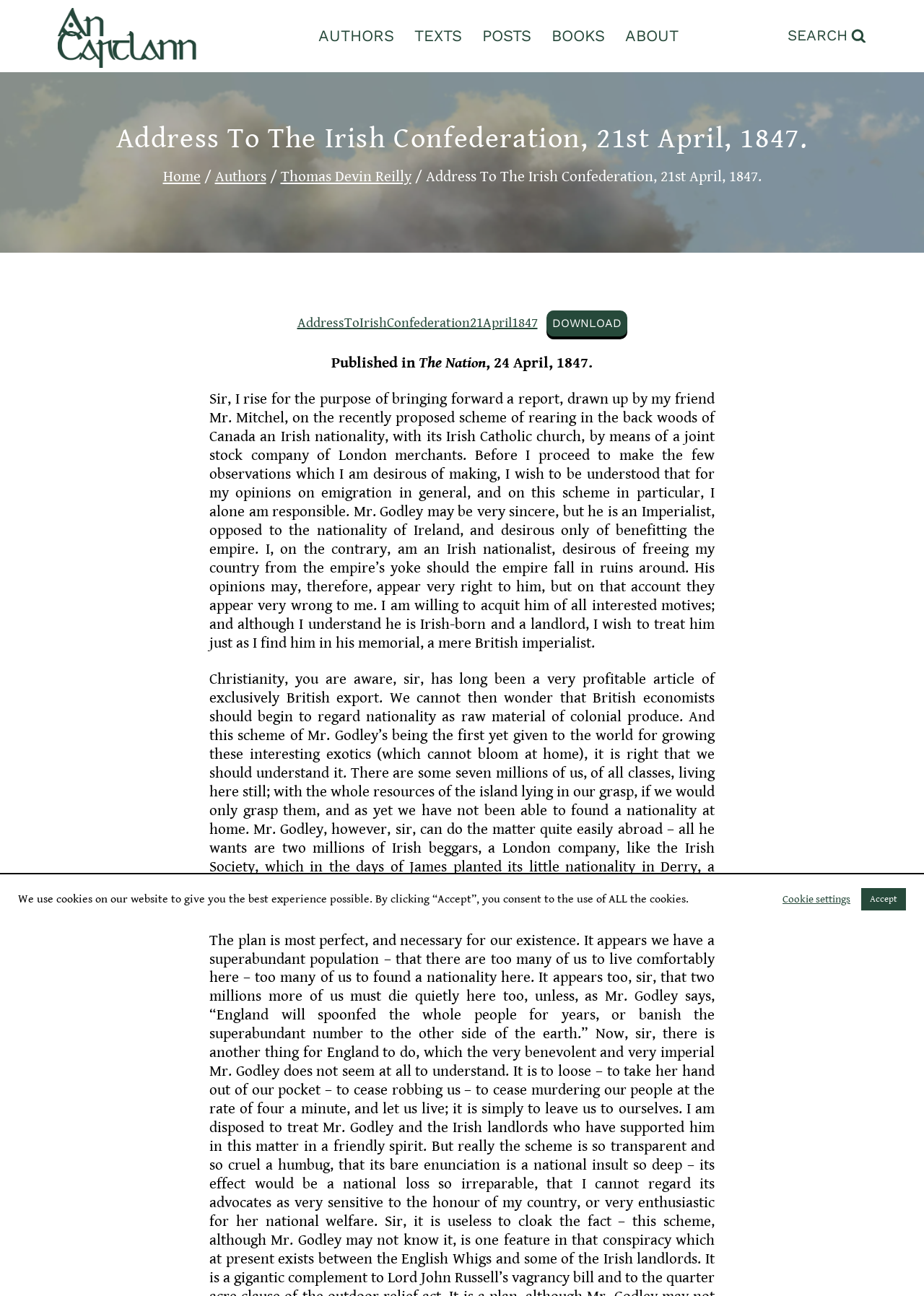Produce an extensive caption that describes everything on the webpage.

This webpage appears to be an archived article from The Nation, published on April 24, 1847. At the top left corner, there is a link to "Cartlann" accompanied by an image. Below this, there is a primary navigation menu with five links: "AUTHORS", "TEXTS", "POSTS", "BOOKS", and "ABOUT". To the right of the navigation menu, there is a search button with the text "SEARCH" next to it.

The main content of the webpage is divided into two sections. The top section contains a header with the title "Address To The Irish Confederation, 21st April, 1847." followed by a link to "Home" and then a series of links and text, including the author's name, "Thomas Devin Reilly". Below this, there is a link to download the article.

The main article begins with a statement about being published in The Nation on April 24, 1847. The article itself is a lengthy text that discusses the author's opinions on emigration and nationality, with a focus on Ireland and the British Empire. The text is divided into two paragraphs, with the first paragraph discussing the author's views on a proposed scheme for creating an Irish nationality in Canada, and the second paragraph critiquing the idea of treating nationality as a commodity that can be exported.

At the bottom of the webpage, there is a notice about the use of cookies, with options to accept or adjust cookie settings. There is also a link to scroll to the top of the page.